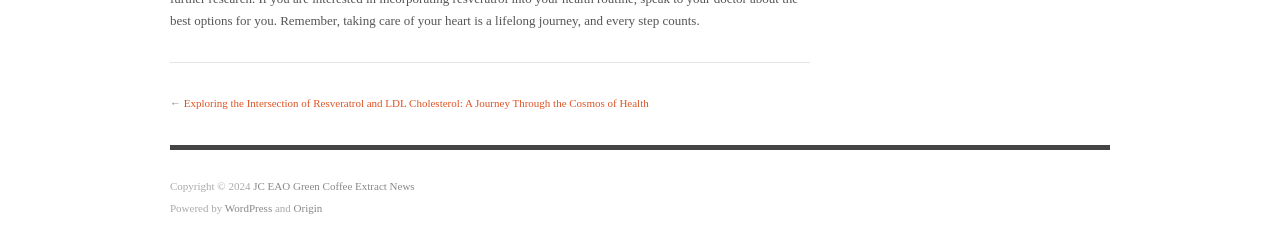What is the copyright year?
Using the image as a reference, give an elaborate response to the question.

The StaticText element with the text 'Copyright © 2024' is located at the bottom of the webpage, indicating the copyright year.